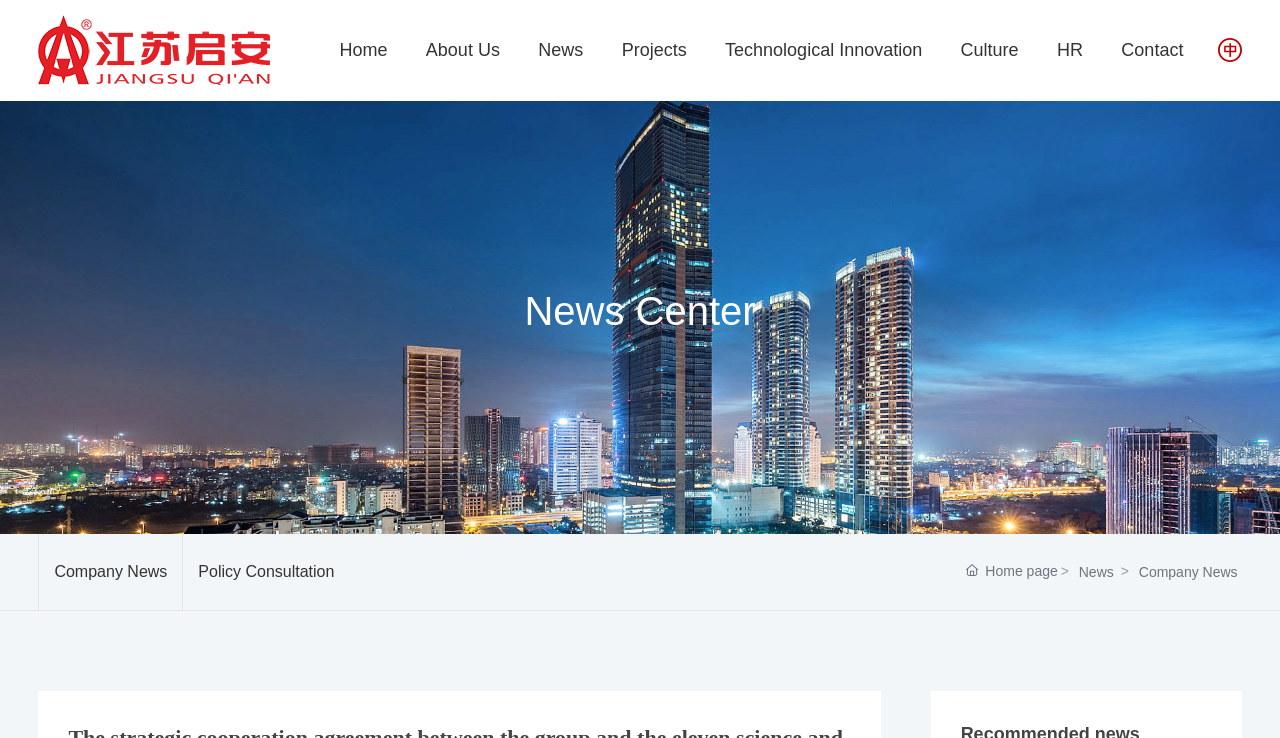Review the image closely and give a comprehensive answer to the question: How many images are there in the news section?

The news section is located in the middle of the webpage, and it contains two images. One is associated with the 'News Center' link, and the other is associated with the 'News Center' heading.